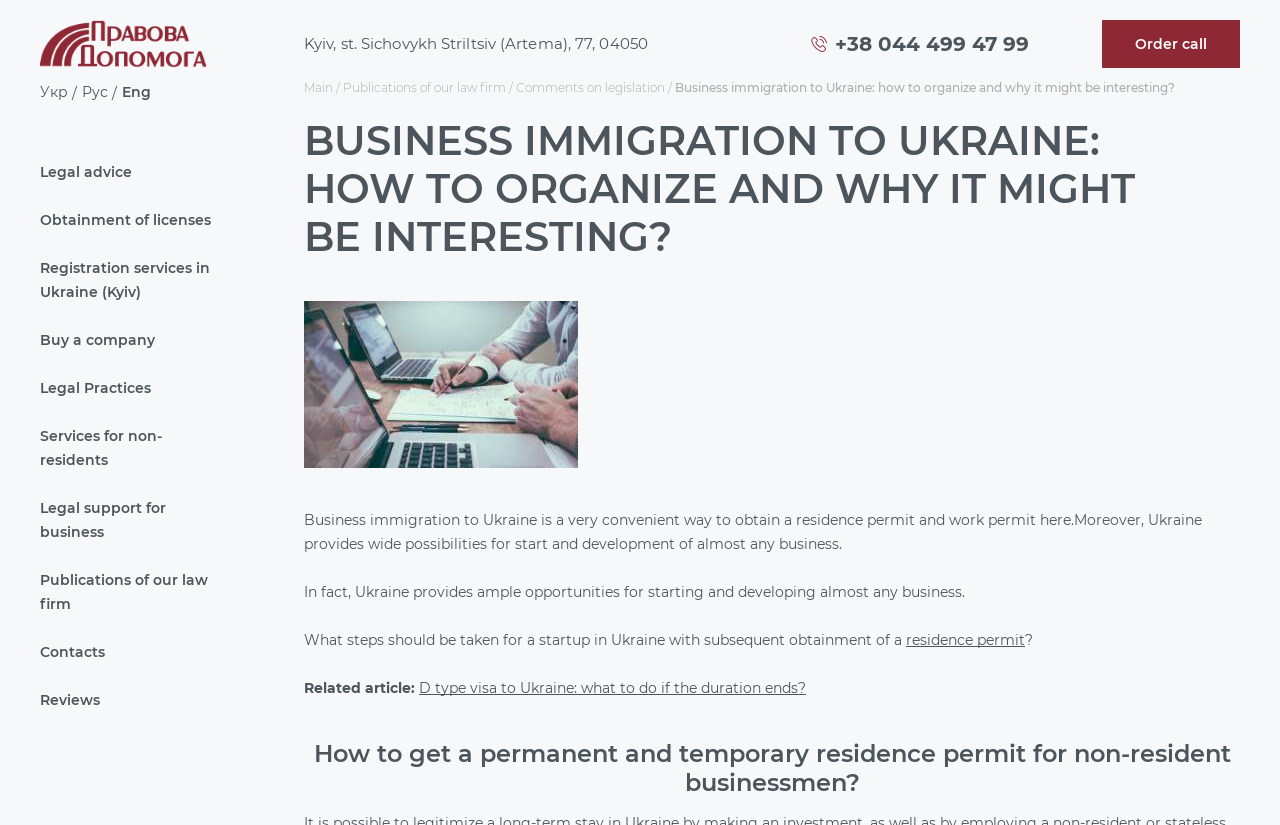Please provide a comprehensive answer to the question based on the screenshot: What is the language of the webpage?

I found that the webpage is available in multiple languages by looking at the link elements that say 'Укр', 'Рус', and 'Eng', which are likely links to switch the language of the webpage to Ukrainian, Russian, and English, respectively.